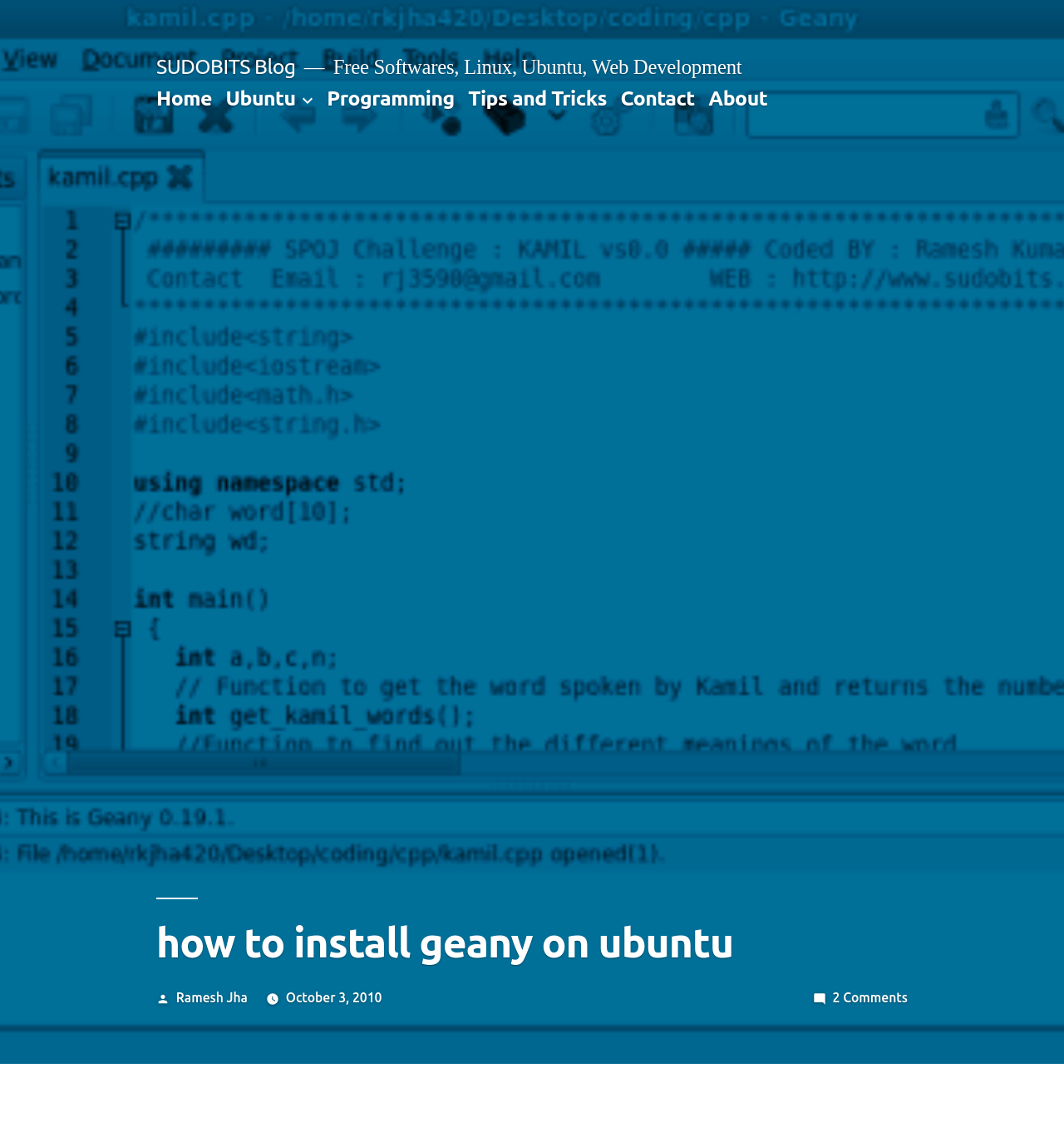Please extract the webpage's main title and generate its text content.

how to install geany on ubuntu